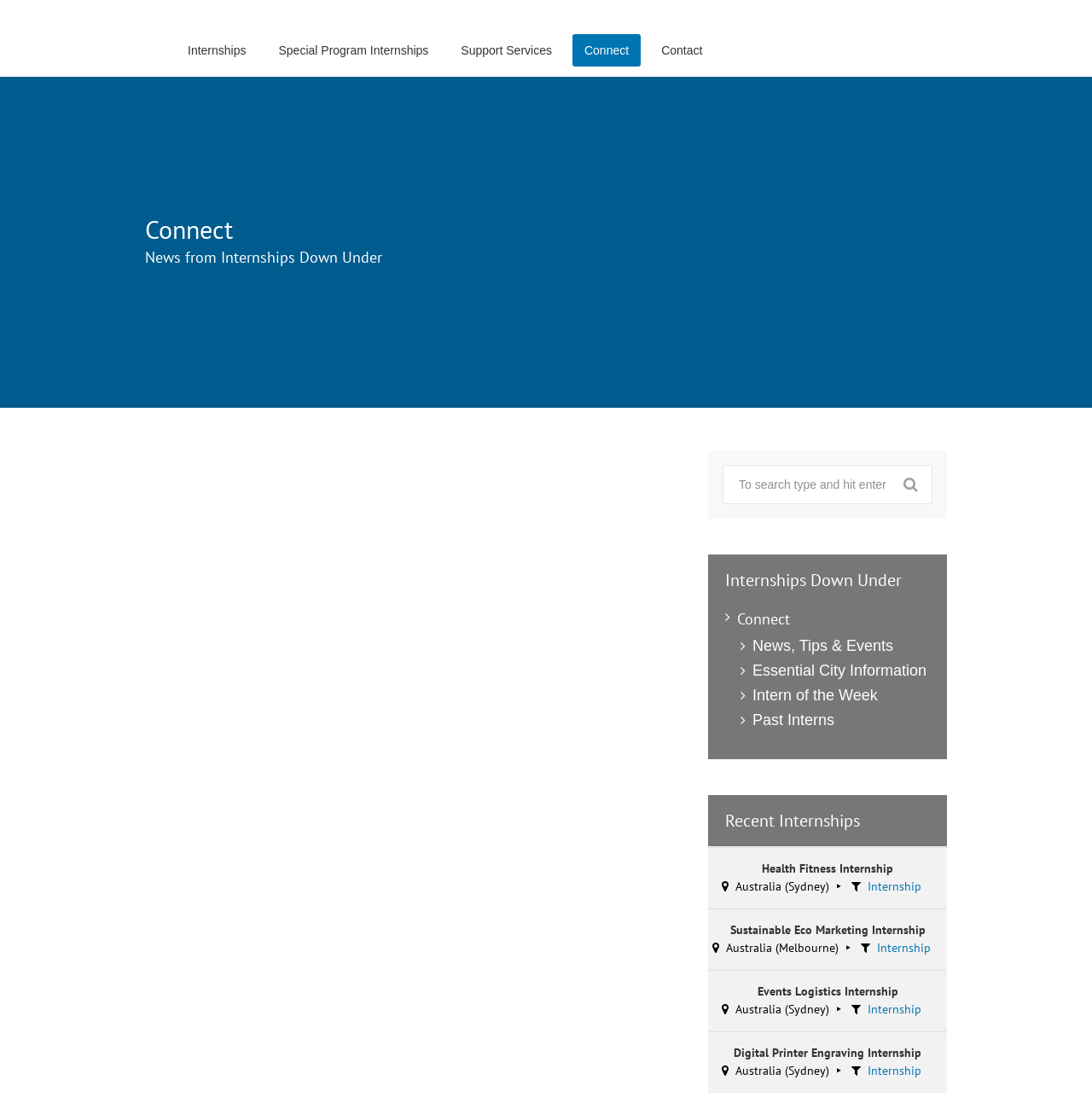What is the principal heading displayed on the webpage?

Jenna; Travel Marketing Internship in Australia